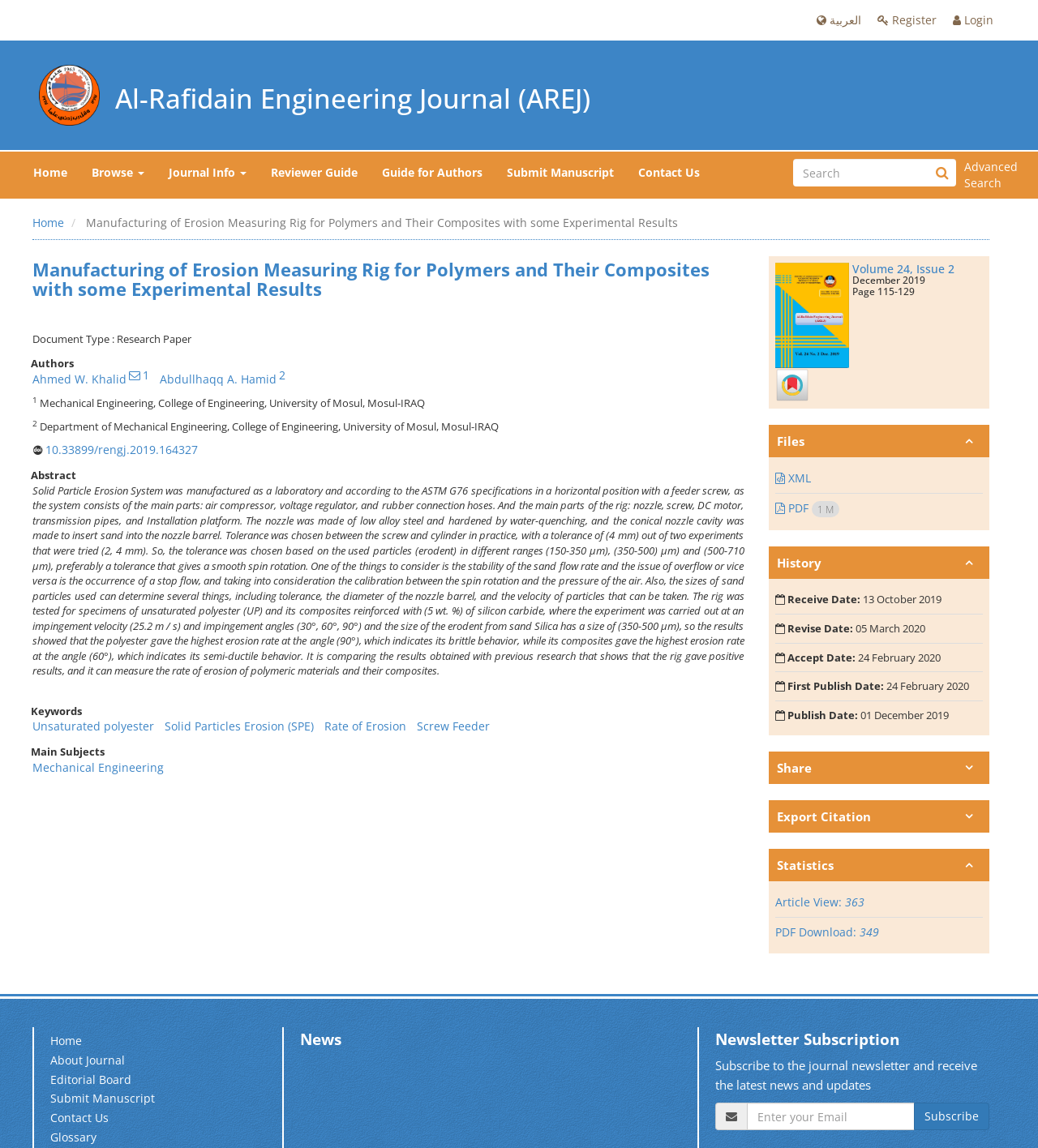Determine the bounding box coordinates of the section I need to click to execute the following instruction: "view article". Provide the coordinates as four float numbers between 0 and 1, i.e., [left, top, right, bottom].

[0.031, 0.227, 0.717, 0.261]